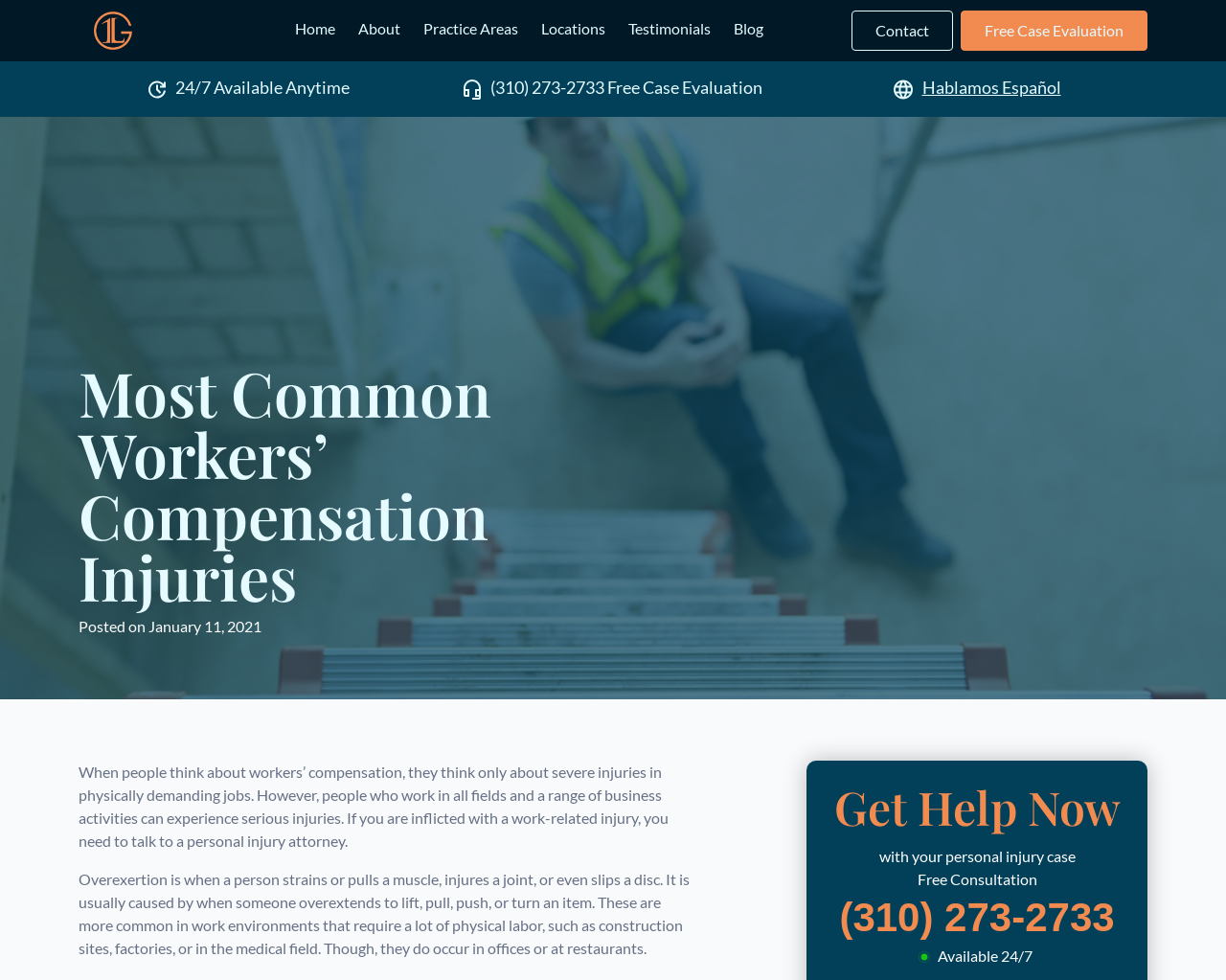Identify the bounding box coordinates of the HTML element based on this description: "Free Case Evaluation".

[0.784, 0.011, 0.936, 0.052]